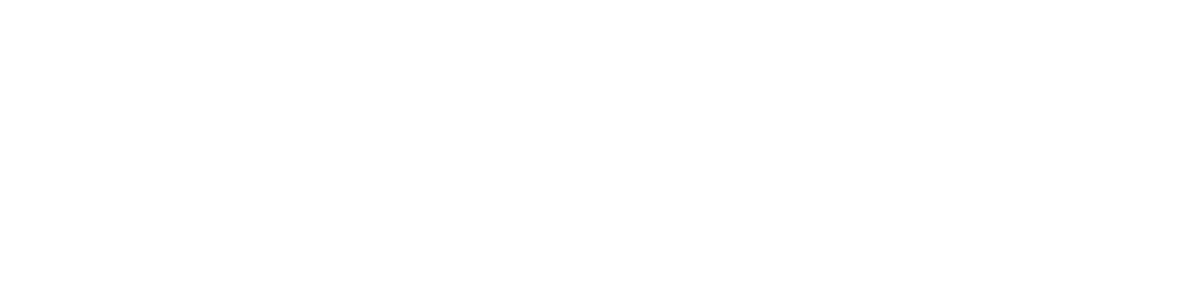What scenario is mentioned as a potential cause of stains?
Please answer the question with a detailed and comprehensive explanation.

The accompanying text mentions that the graphic serves as a visual aid to help users understand proper care techniques, particularly in scenarios that may involve stains or spills, such as those caused by red wine.